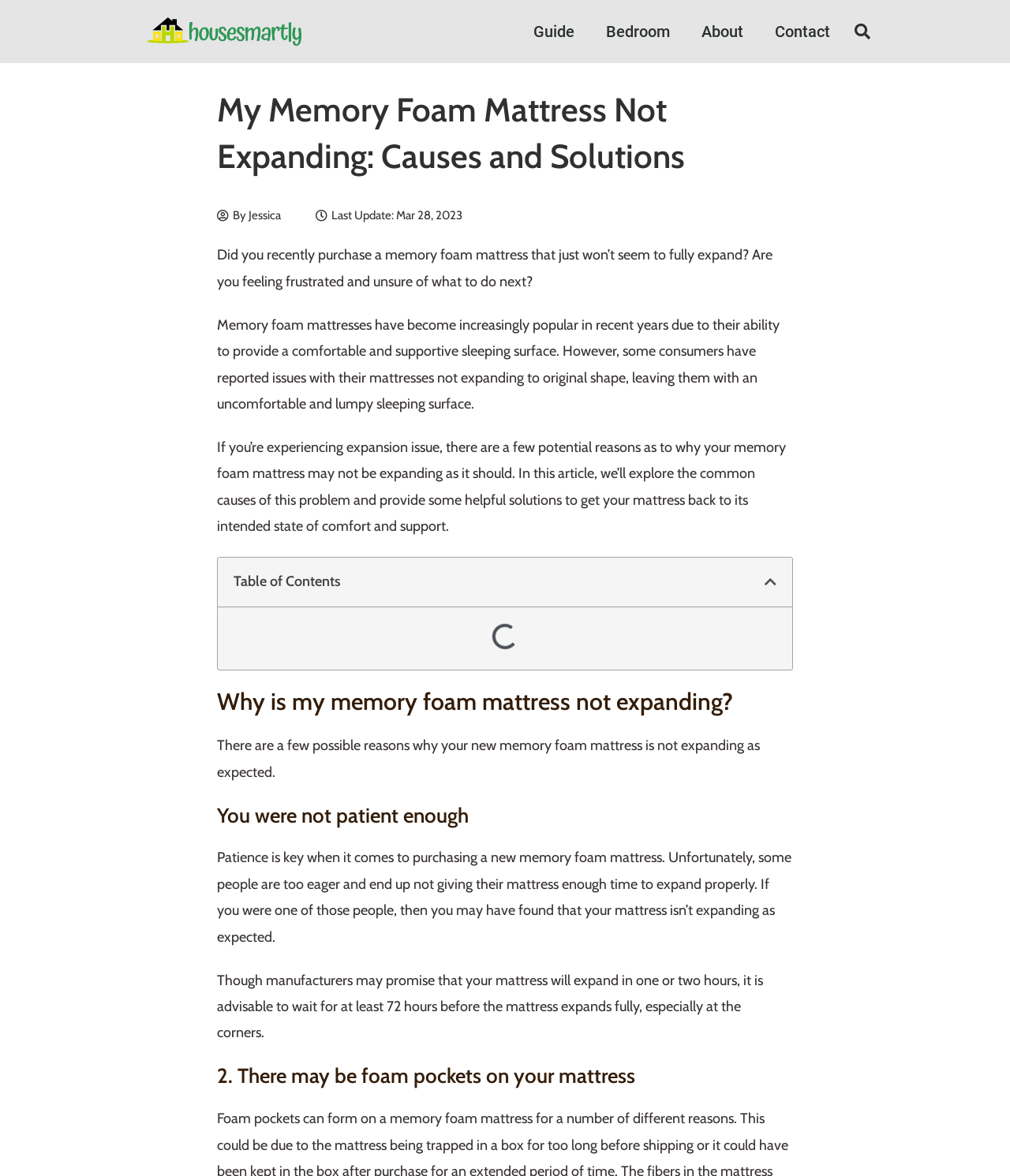Bounding box coordinates are specified in the format (top-left x, top-left y, bottom-right x, bottom-right y). All values are floating point numbers bounded between 0 and 1. Please provide the bounding box coordinate of the region this sentence describes: alt="Logo"

[0.131, 0.015, 0.312, 0.039]